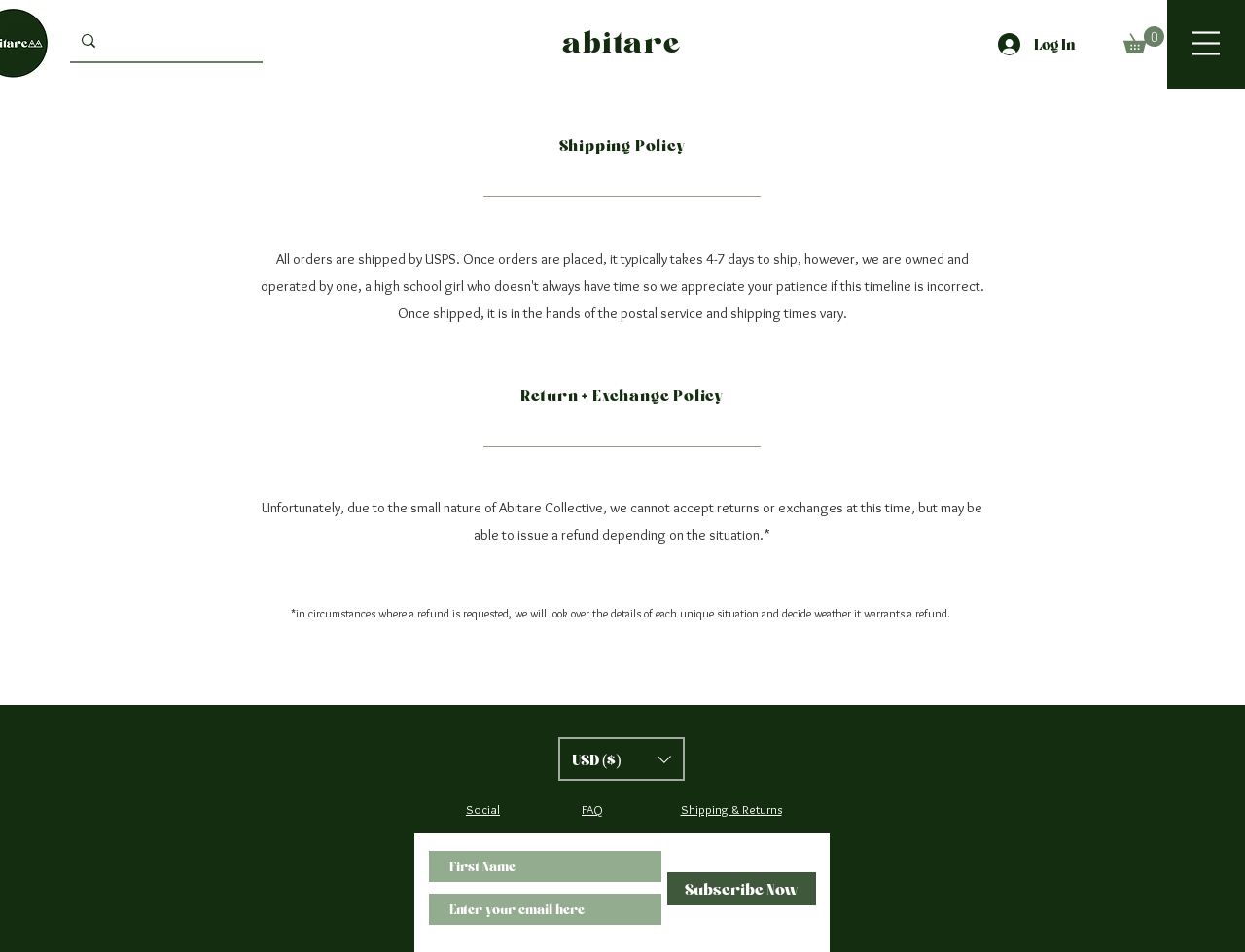Show the bounding box coordinates for the HTML element described as: "welrkop".

None